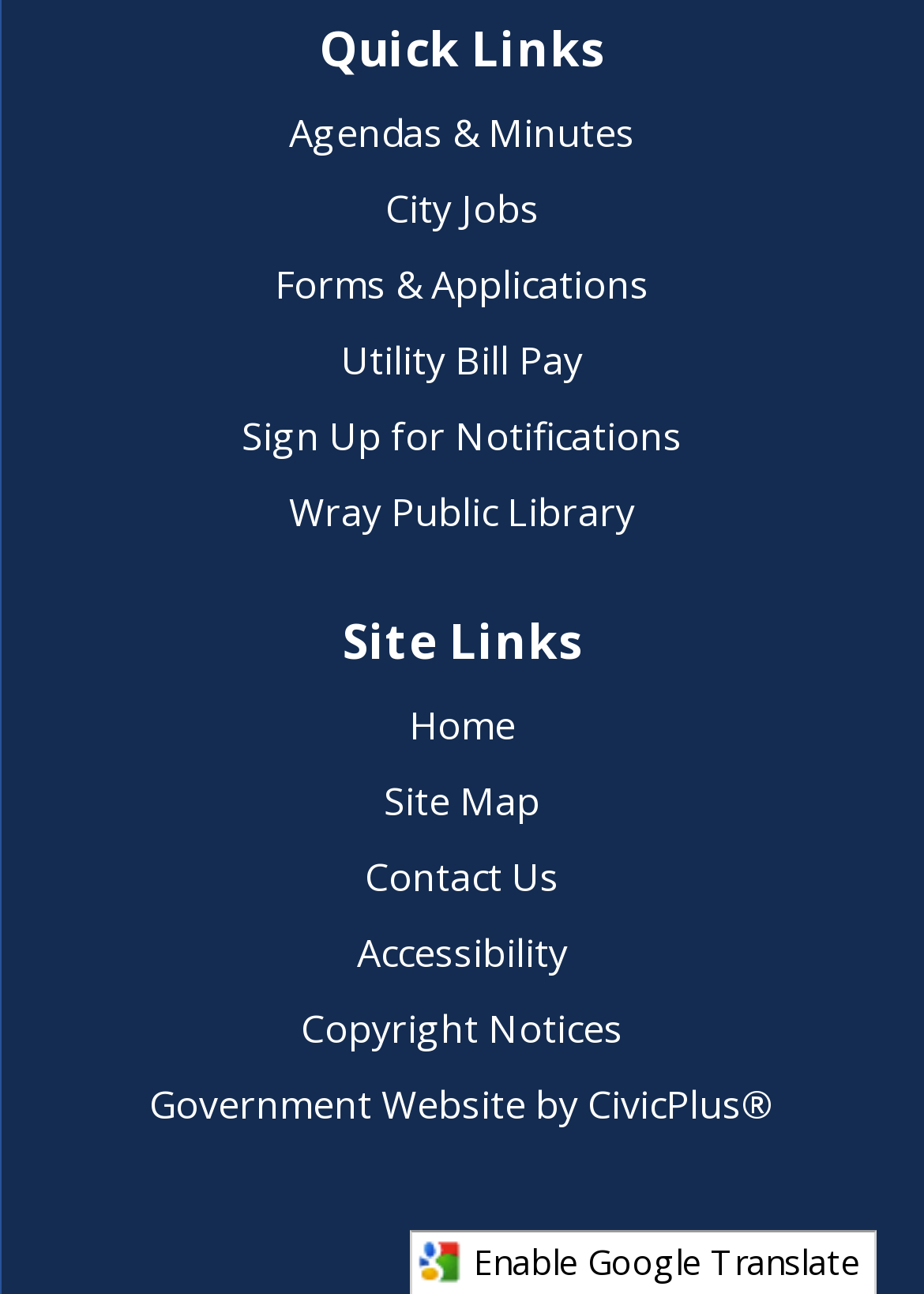What are the site links available on the webpage?
Examine the screenshot and reply with a single word or phrase.

Home, Site Map, Contact Us, Accessibility, Copyright Notices, Government Website